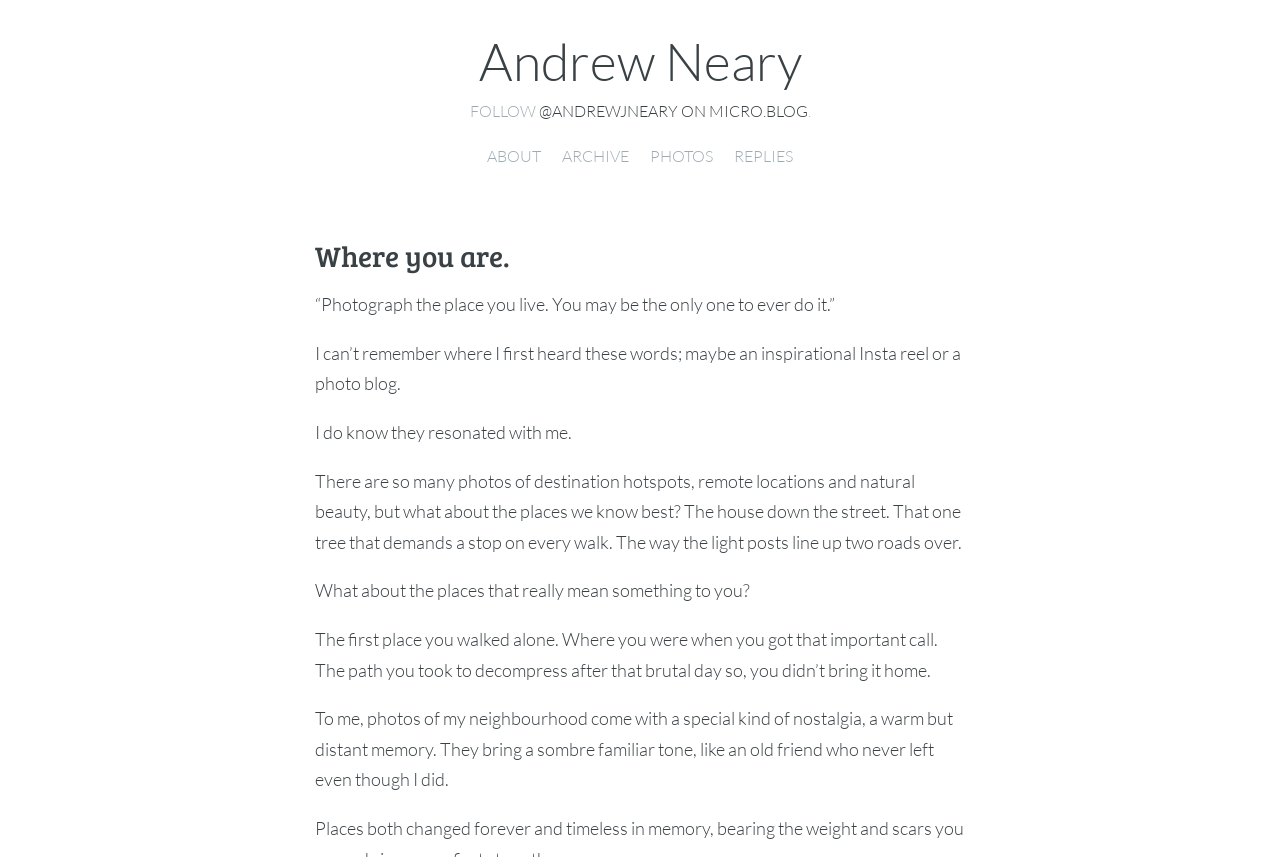Provide a brief response to the question below using a single word or phrase: 
What is the name of the person featured on this webpage?

Andrew Neary